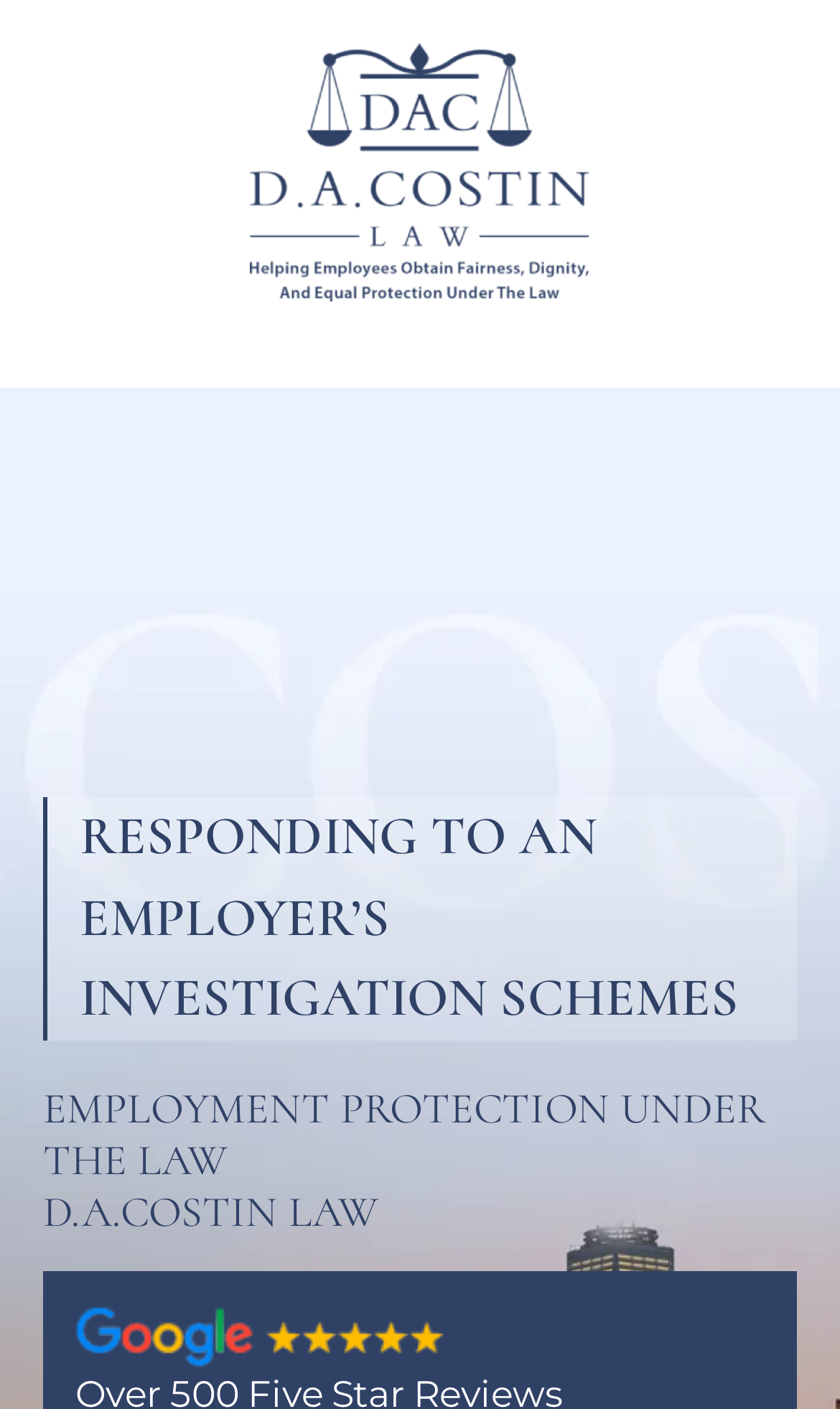What is the logo of the law office?
Please provide a single word or phrase as the answer based on the screenshot.

The Law Office of Delmas A.Costin Jr. Logo